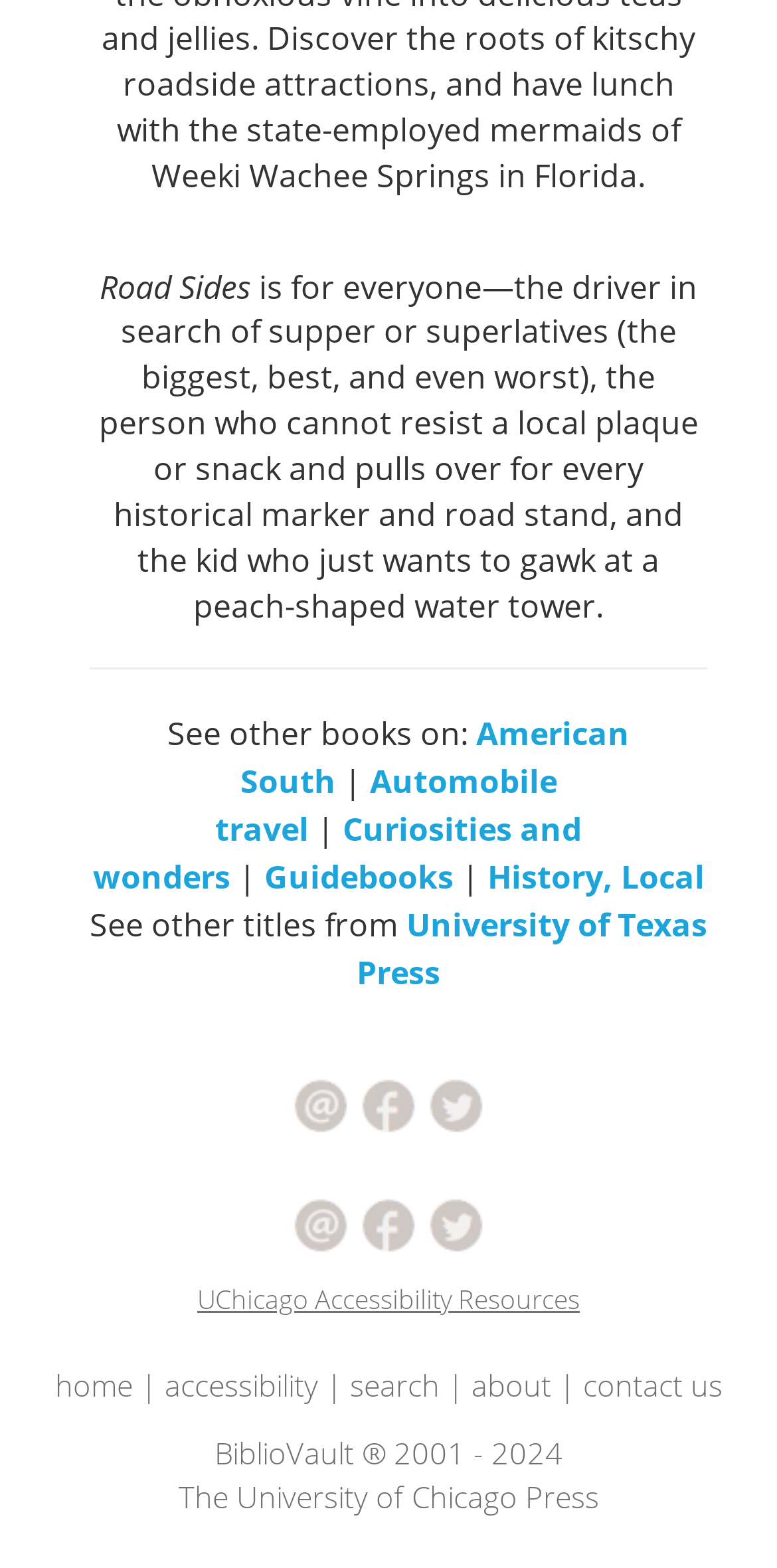Find the bounding box coordinates for the area that must be clicked to perform this action: "read Cyclopedia".

None